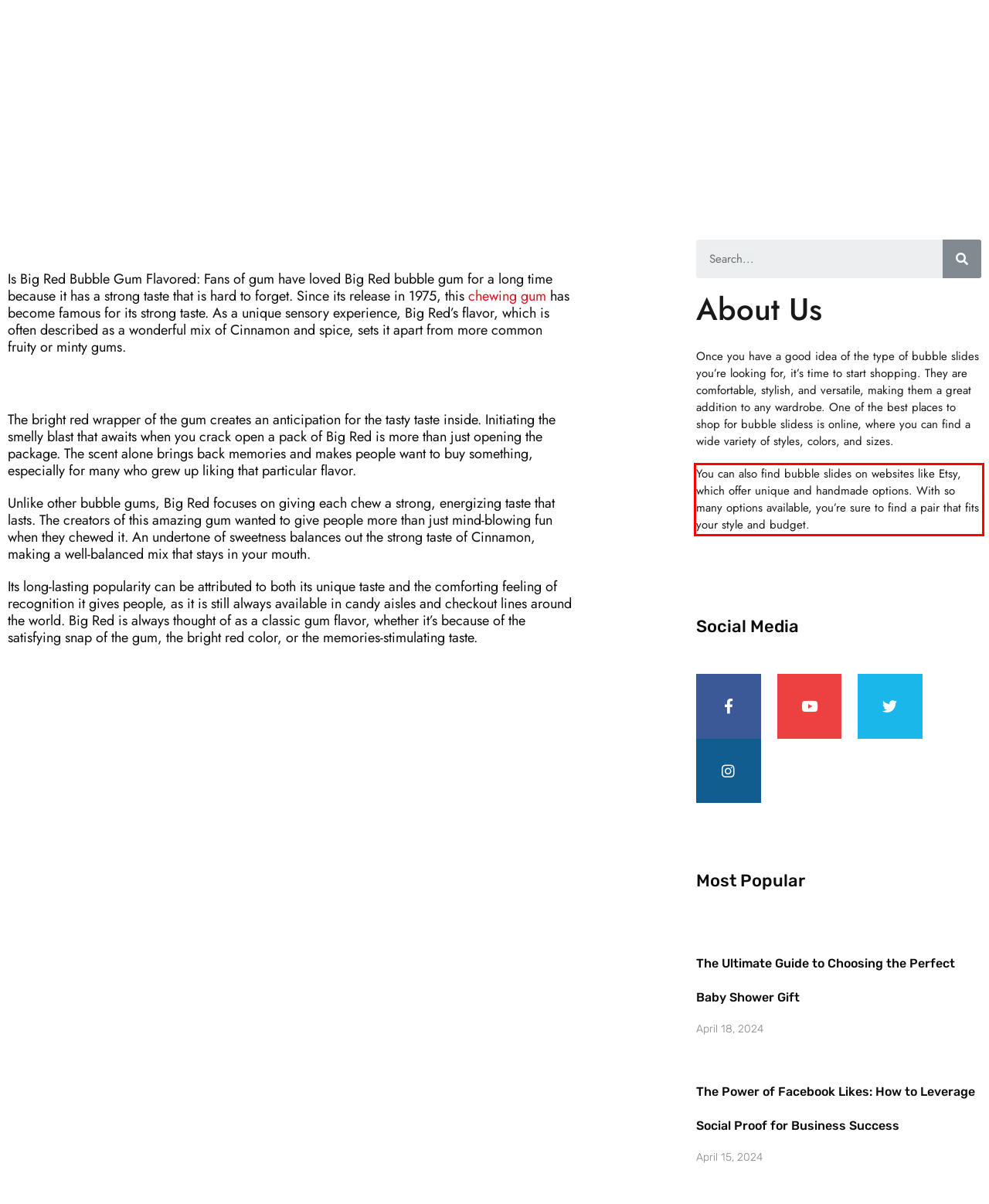From the provided screenshot, extract the text content that is enclosed within the red bounding box.

You can also find bubble slides on websites like Etsy, which offer unique and handmade options. With so many options available, you’re sure to find a pair that fits your style and budget.